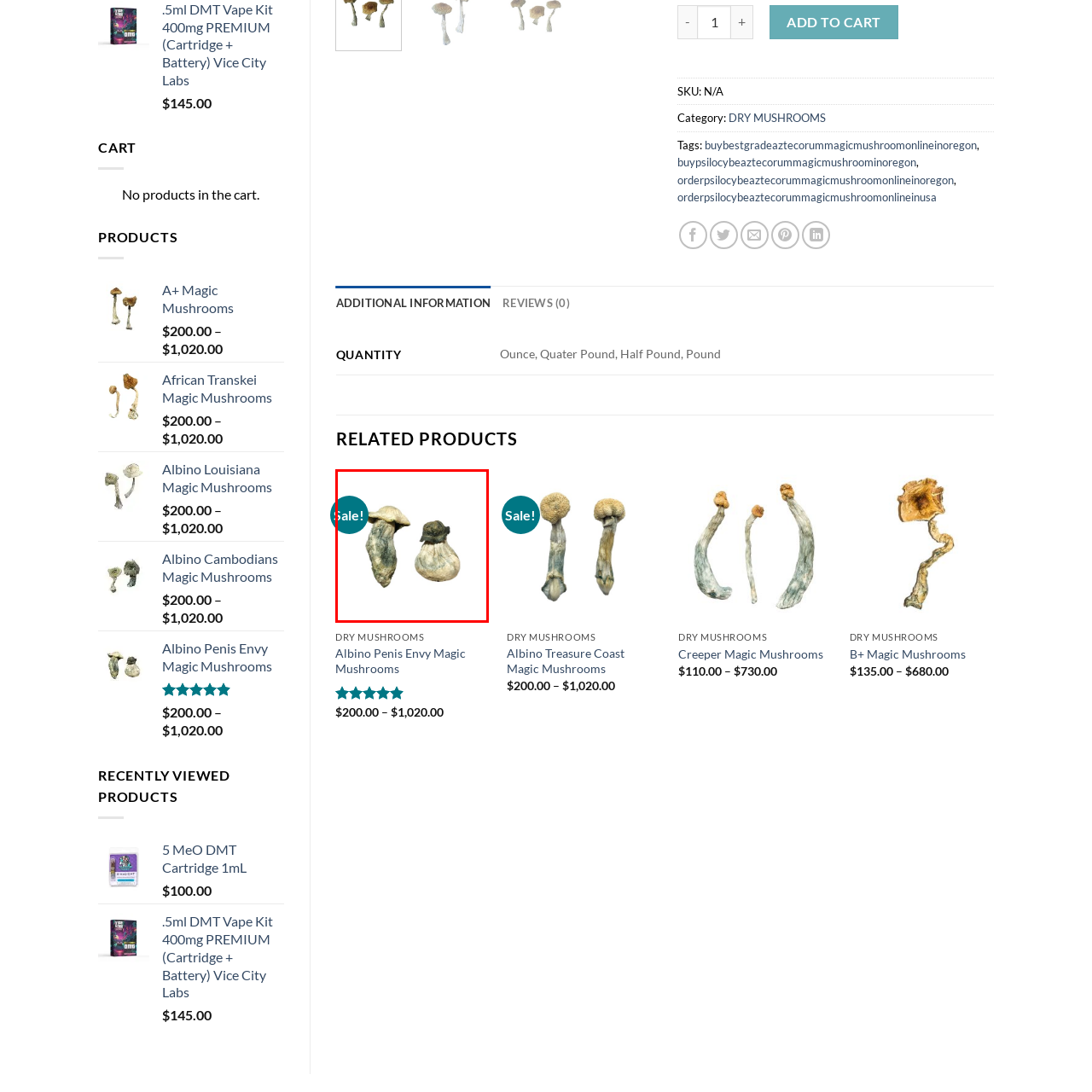Examine the image inside the red bounding box and deliver a thorough answer to the question that follows, drawing information from the image: What is the context in which these mushrooms are popular?

The caption states that these mushrooms are popular in the context of psychoactive experiences, implying that they are sought after for their potent effects on the user's perception or consciousness.